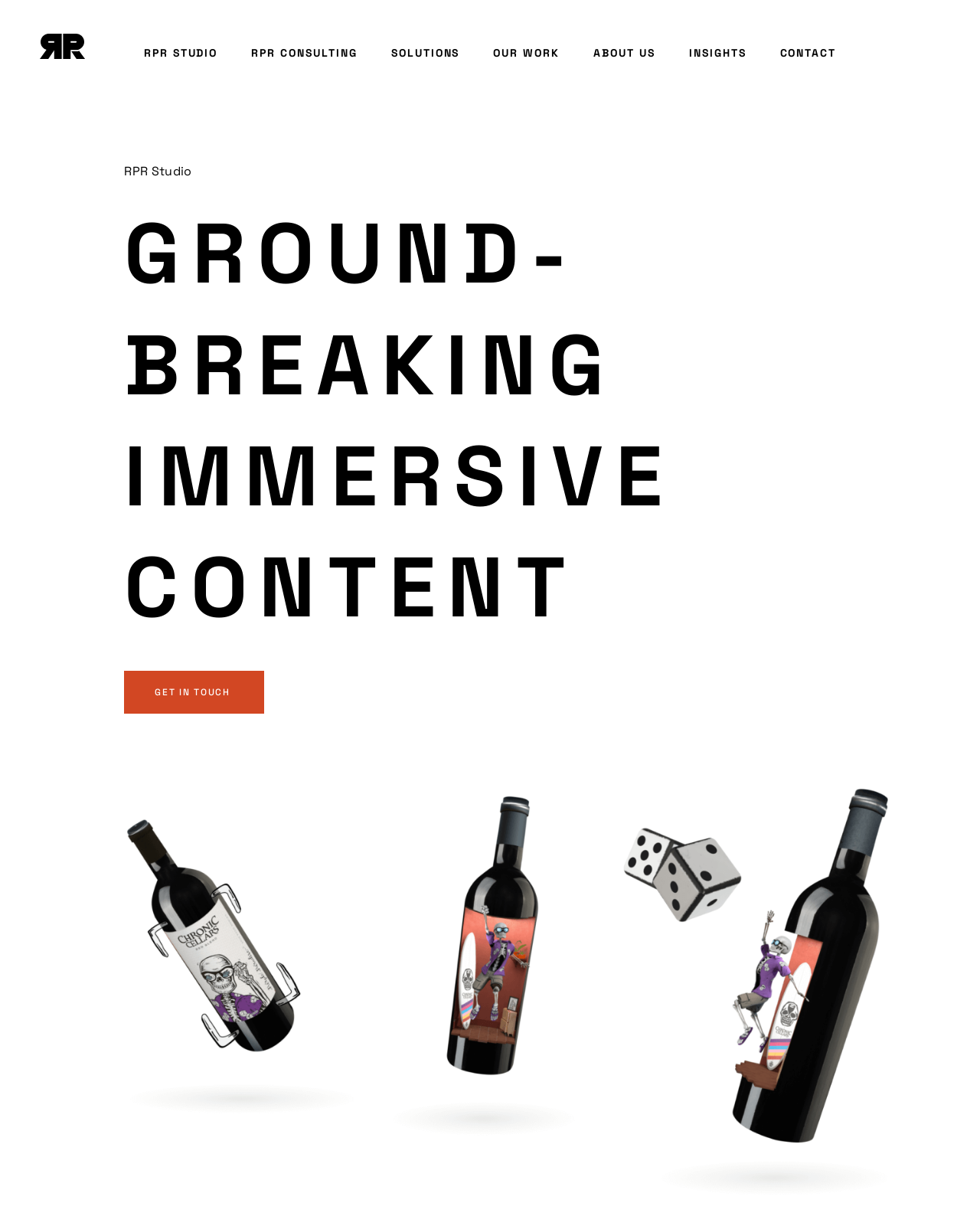Please identify the coordinates of the bounding box that should be clicked to fulfill this instruction: "visit Rock Paper Reality website".

[0.041, 0.027, 0.087, 0.048]